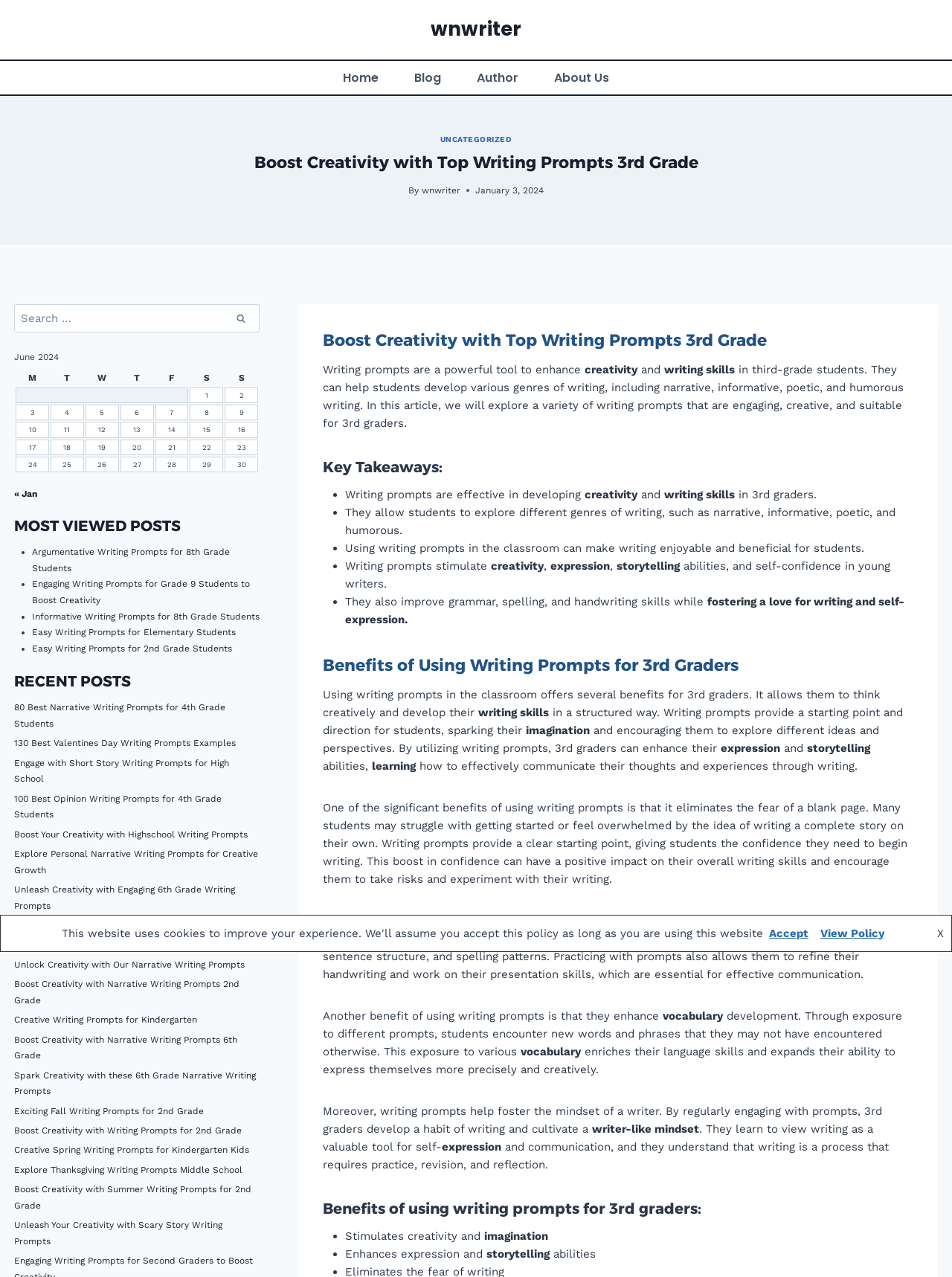What is the purpose of writing prompts for 3rd graders?
Using the image as a reference, answer with just one word or a short phrase.

Enhance creativity and writing skills